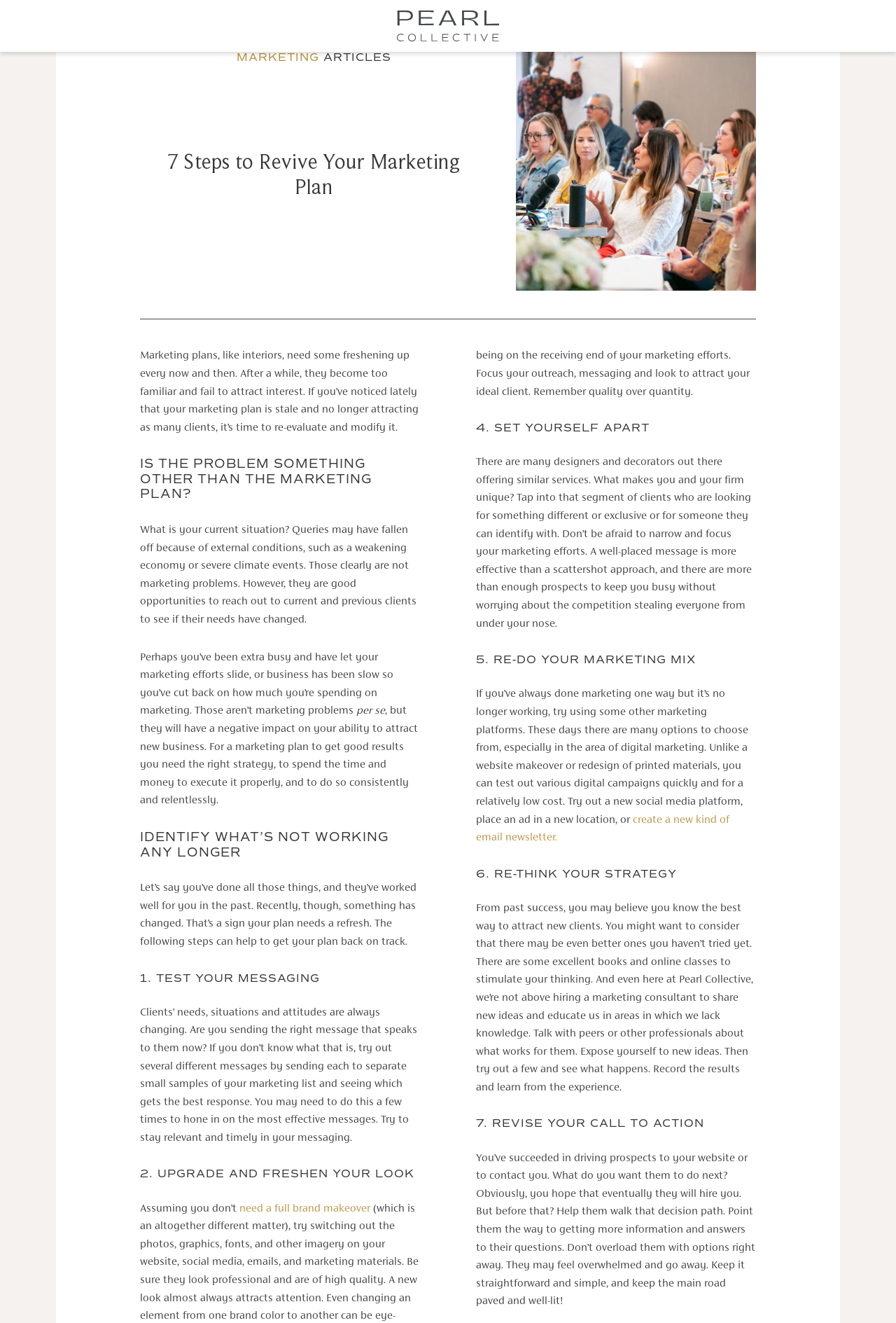Write an exhaustive caption that covers the webpage's main aspects.

The webpage is titled "7 Steps to Revive Your Marketing Plan" and appears to be an article or blog post providing guidance on how to refresh a marketing plan. At the top of the page, there is a navigation menu with a "MEMBER LOGIN" button, a "BOOK A CALL" link, and a Pearl Collective logo, which is also an image. 

Below the navigation menu, there is a heading "MARKETING ARTICLES" with a link to "MARKETING" underneath. The main content of the page is divided into sections, each with a heading and a block of text. The first section has a heading "7 Steps to Revive Your Marketing Plan" and an image related to the topic. 

The article begins by discussing the importance of freshening up a marketing plan, which can become stale and fail to attract interest over time. It then poses a question, "IS THE PROBLEM SOMETHING OTHER THAN THE MARKETING PLAN?" and provides some possible reasons why a marketing plan may not be working, such as external conditions or a lack of effort.

The rest of the article is divided into seven steps to revive a marketing plan. Each step has a heading and a block of text that provides guidance and advice. The steps are: "IDENTIFY WHAT’S NOT WORKING ANY LONGER", "TEST YOUR MESSAGING", "UPGRADE AND FRESHEN YOUR LOOK", "SET YOURSELF APART", "RE-DO YOUR MARKETING MIX", "RE-THINK YOUR STRATEGY", and "REVISE YOUR CALL TO ACTION". 

Throughout the article, there are links to other resources, such as a page about needing a full brand makeover and creating a new kind of email newsletter. The text is informative and provides practical advice on how to revive a marketing plan.